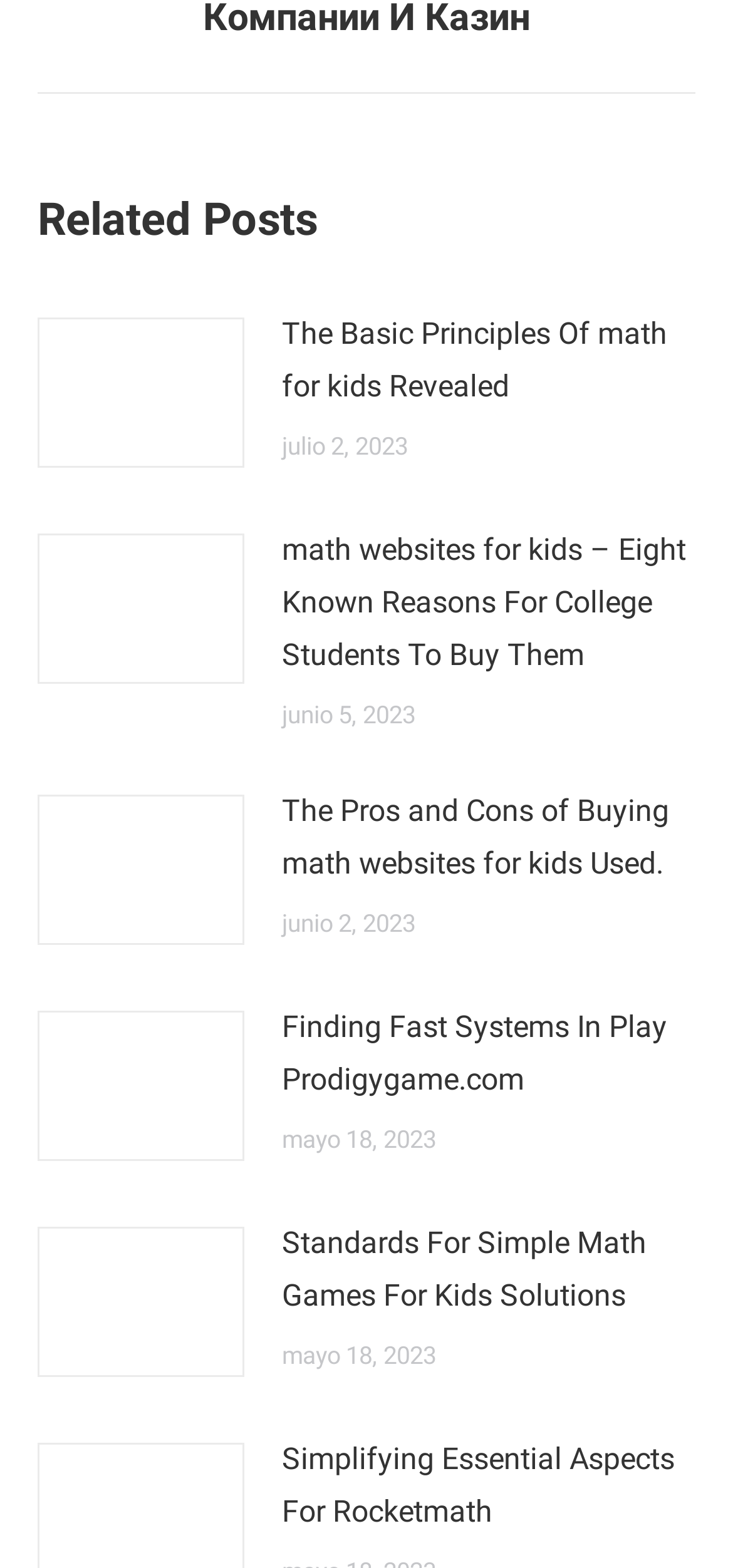Examine the image carefully and respond to the question with a detailed answer: 
What is the title of the second related post?

I looked at the link elements under each article and found the title of the second related post, which is 'math websites for kids – Eight Known Reasons For College Students To Buy Them'.